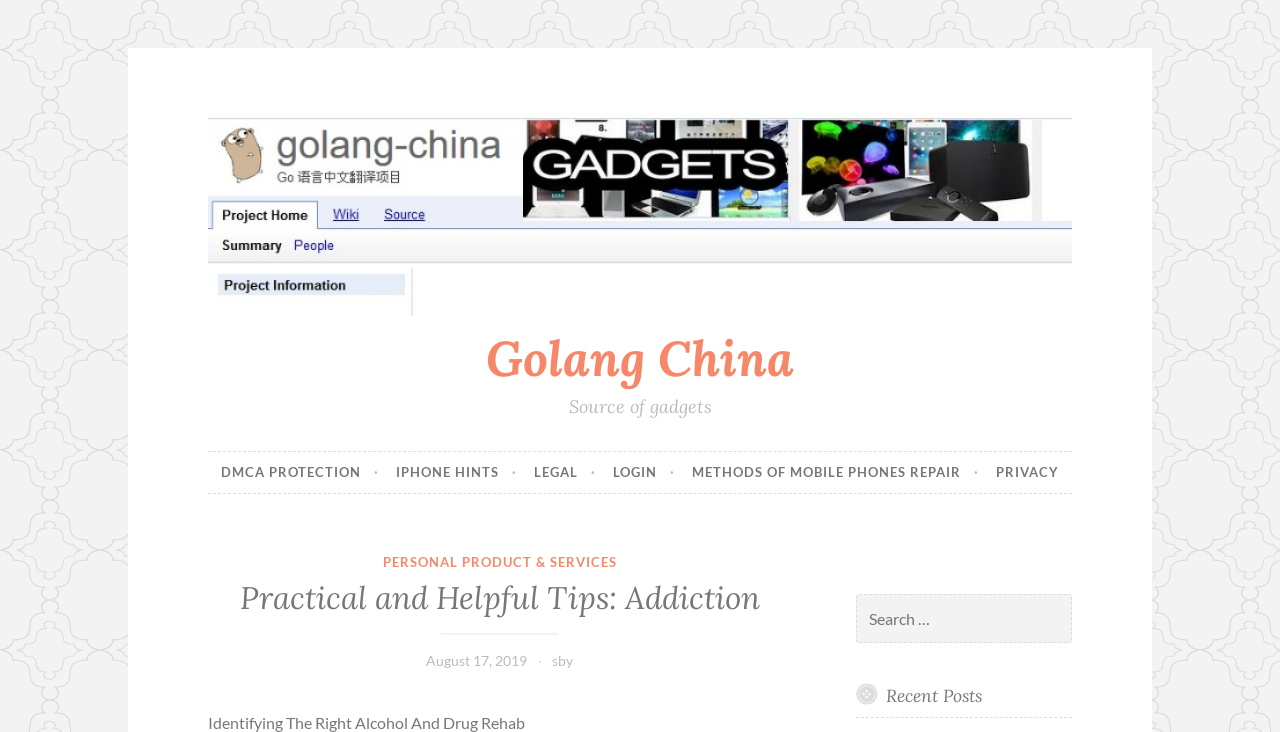Please specify the bounding box coordinates of the region to click in order to perform the following instruction: "view recent posts".

[0.669, 0.935, 0.838, 0.964]